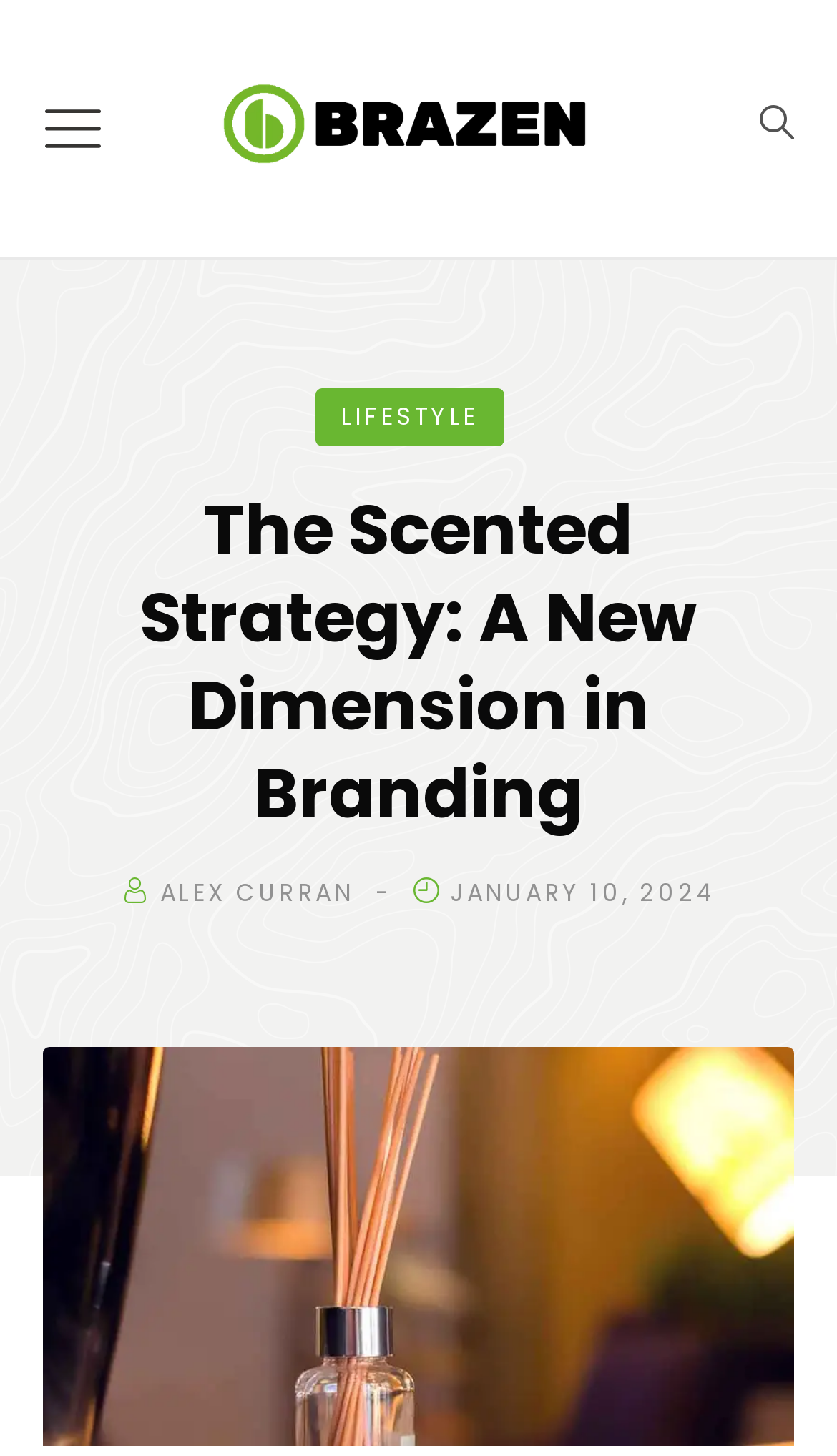Answer succinctly with a single word or phrase:
What is the name of the company?

BrazenDenver